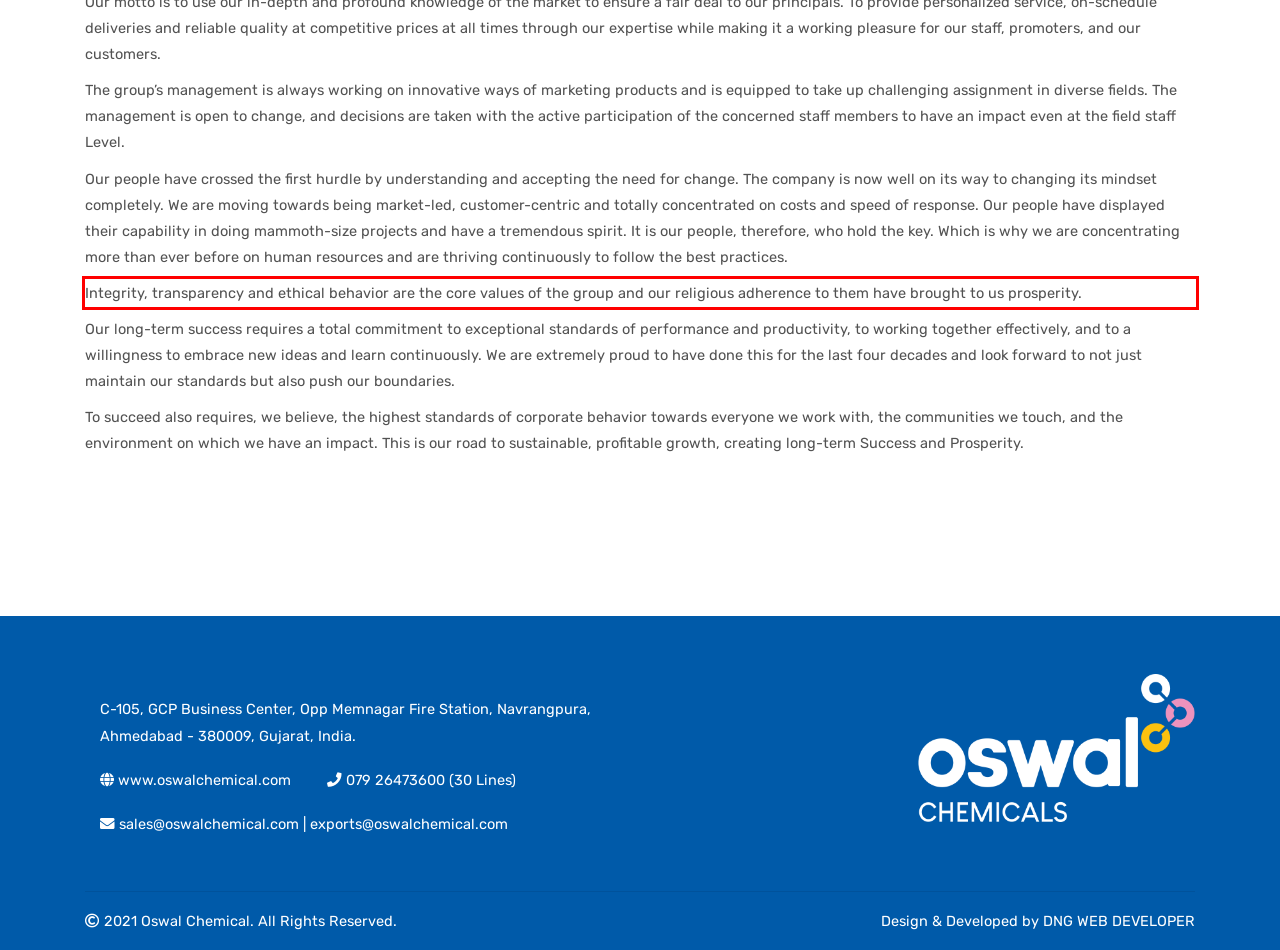Please look at the webpage screenshot and extract the text enclosed by the red bounding box.

Integrity, transparency and ethical behavior are the core values of the group and our religious adherence to them have brought to us prosperity.